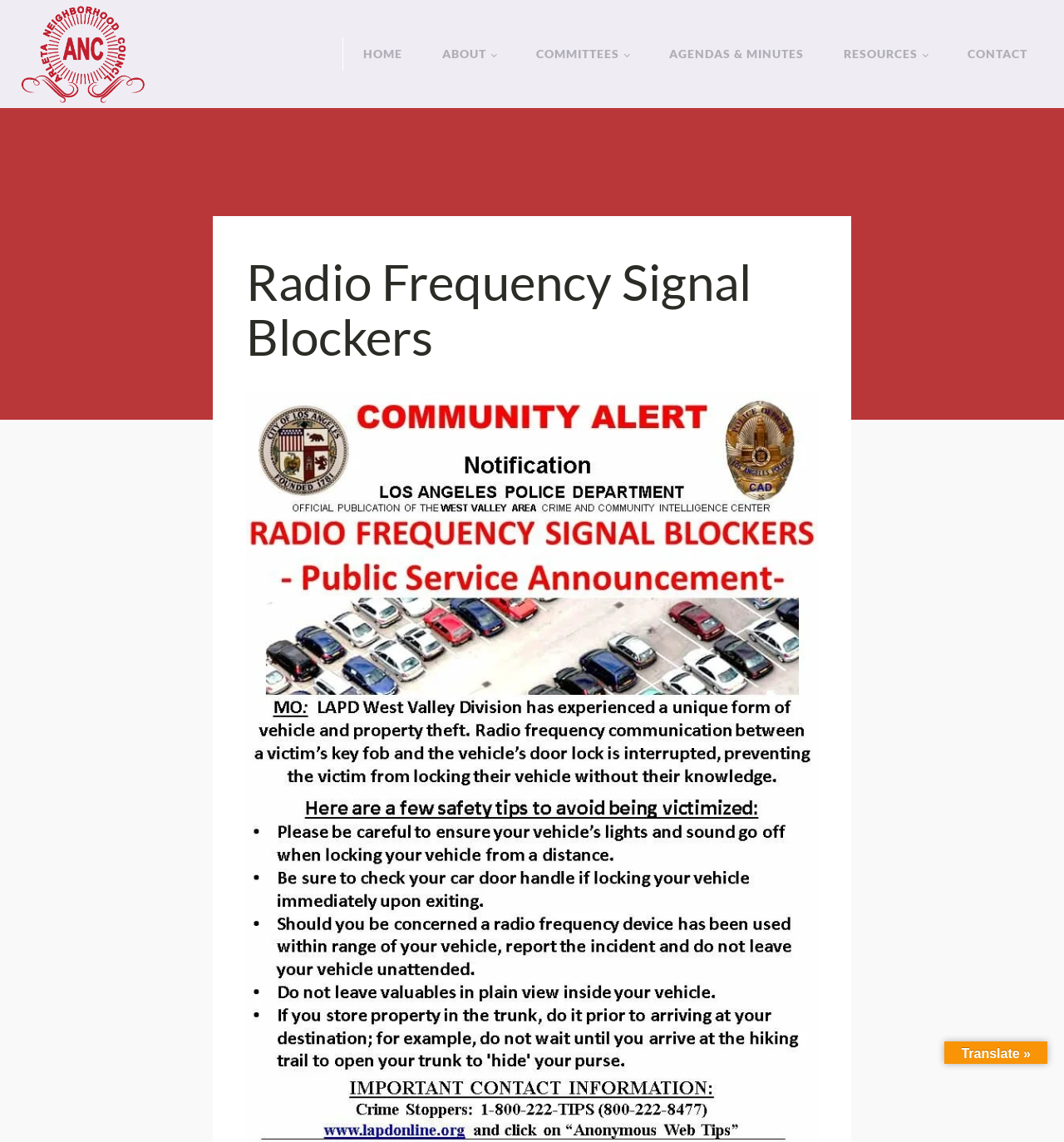Answer the question in one word or a short phrase:
What is the text of the heading element?

Radio Frequency Signal Blockers